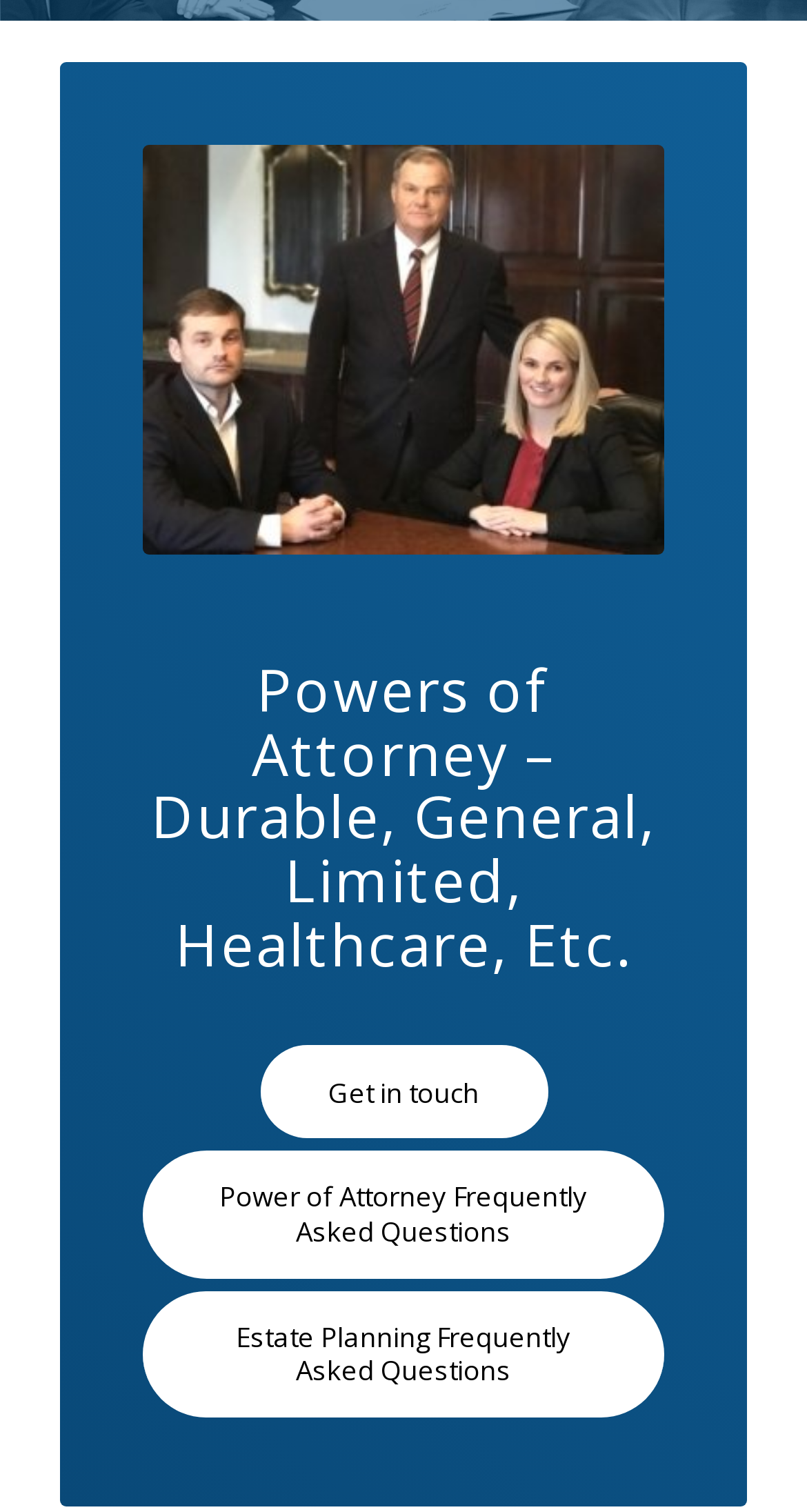Extract the bounding box for the UI element that matches this description: "Estate Planning Frequently Asked Questions".

[0.178, 0.853, 0.822, 0.937]